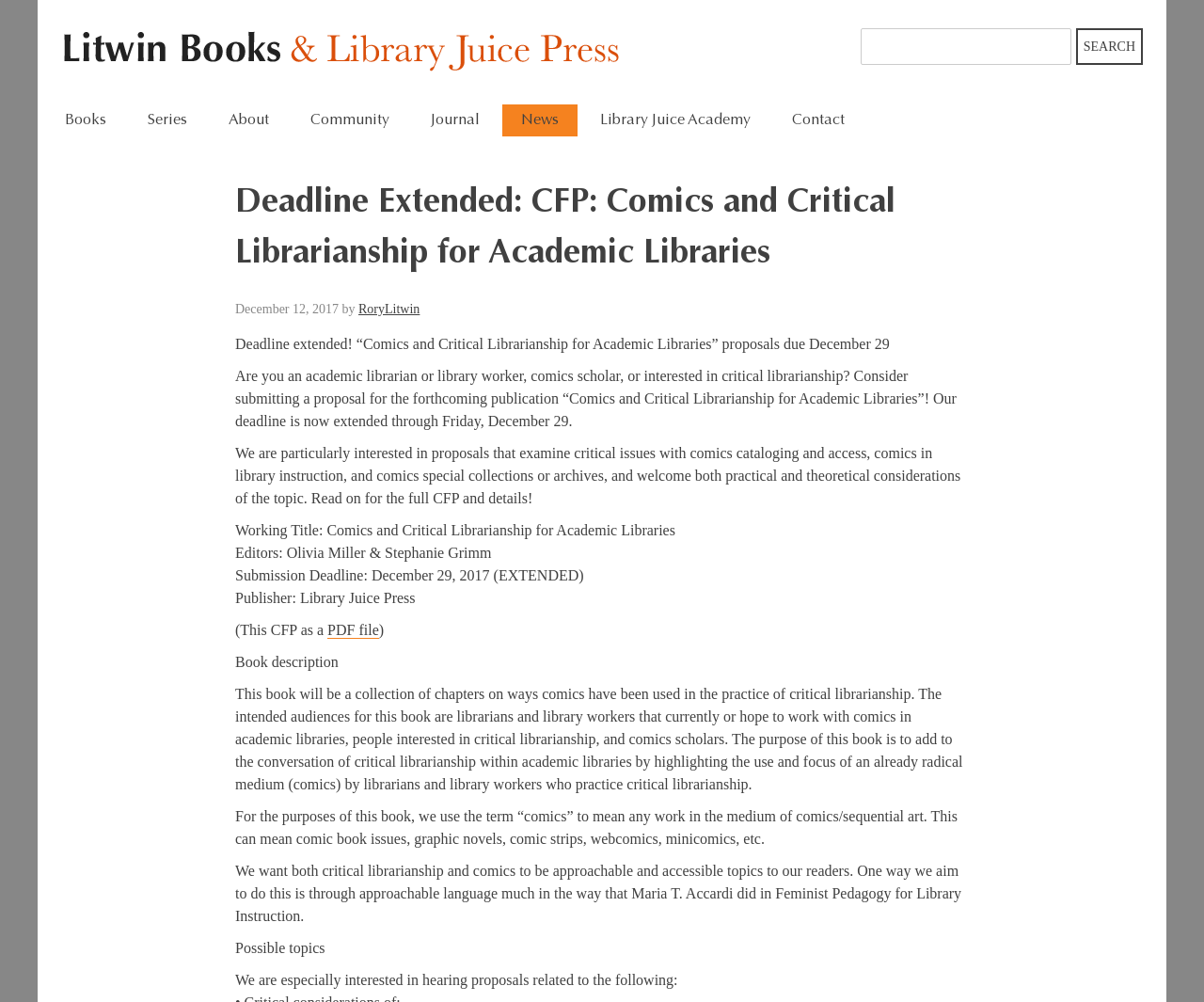Please specify the bounding box coordinates of the clickable region necessary for completing the following instruction: "View the journal". The coordinates must consist of four float numbers between 0 and 1, i.e., [left, top, right, bottom].

[0.342, 0.104, 0.414, 0.136]